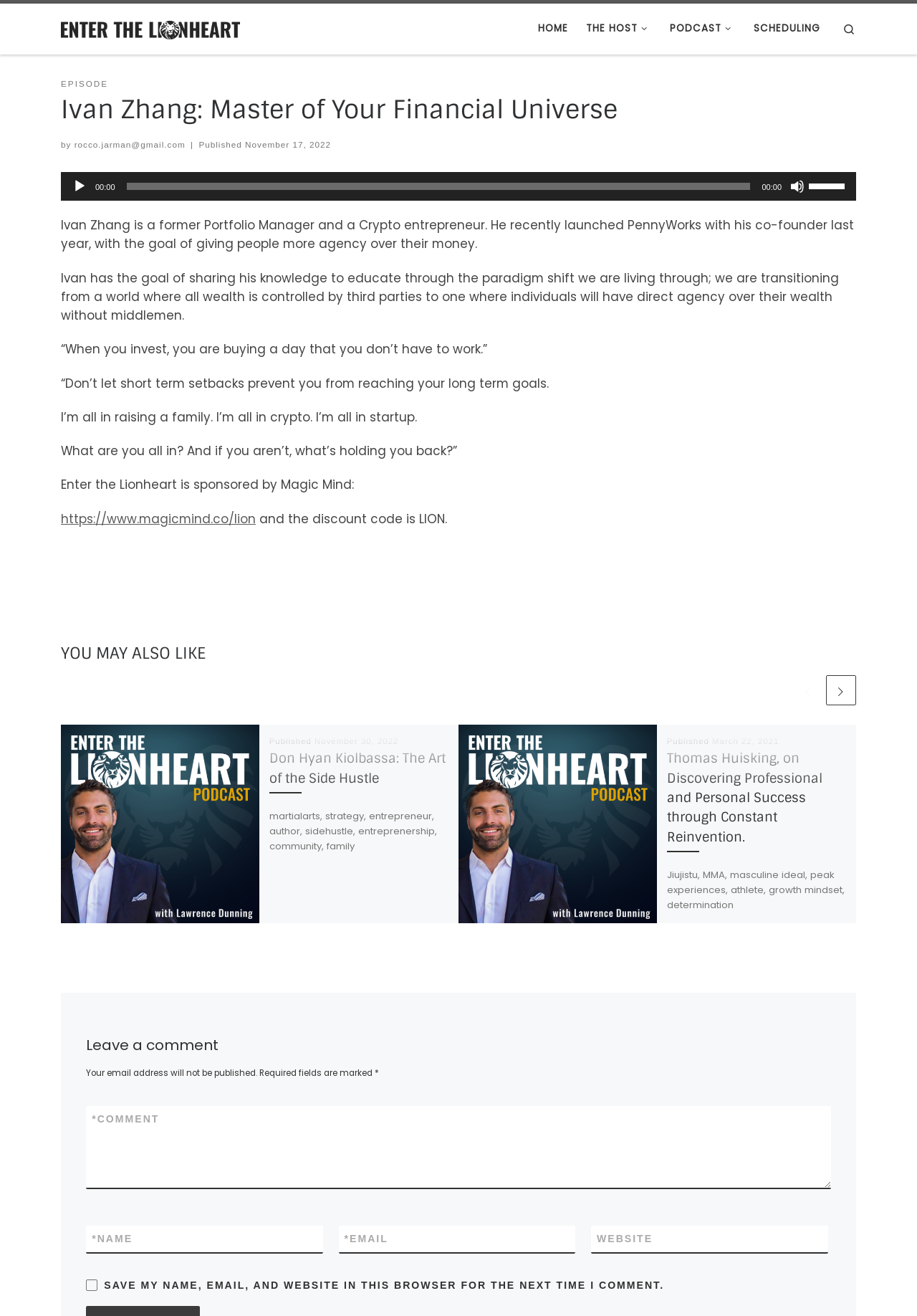Can you give a detailed response to the following question using the information from the image? Who is the author of the latest article?

The author of the latest article can be found in the article section of the webpage, where it is written as 'by rocco.jarman@gmail.com'.